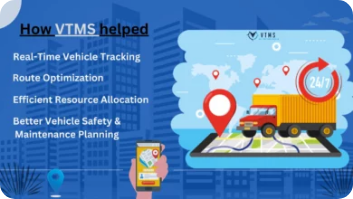How many benefits of VTMS are listed?
Provide a short answer using one word or a brief phrase based on the image.

4